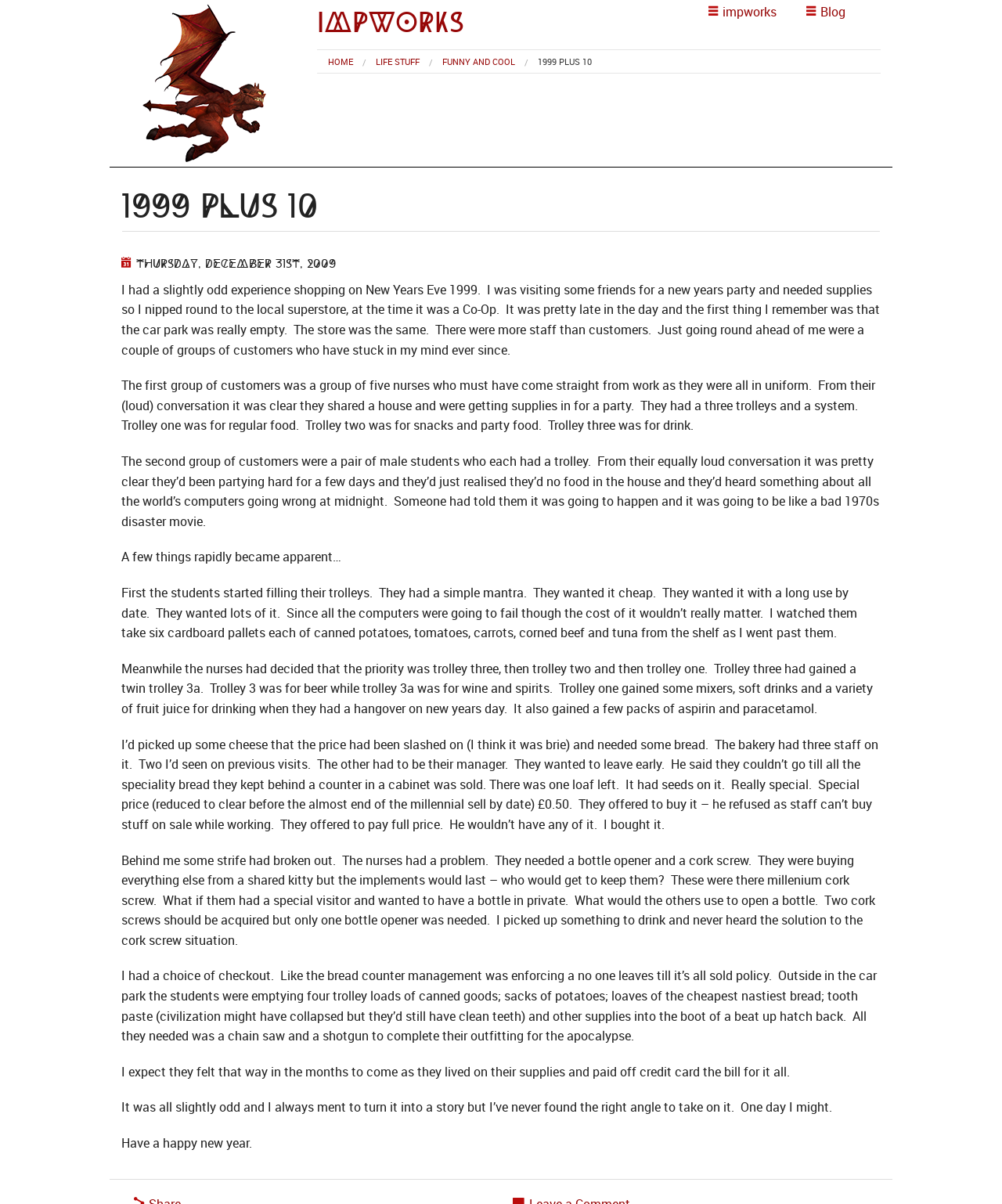Given the element description "Life Stuff" in the screenshot, predict the bounding box coordinates of that UI element.

[0.375, 0.046, 0.419, 0.056]